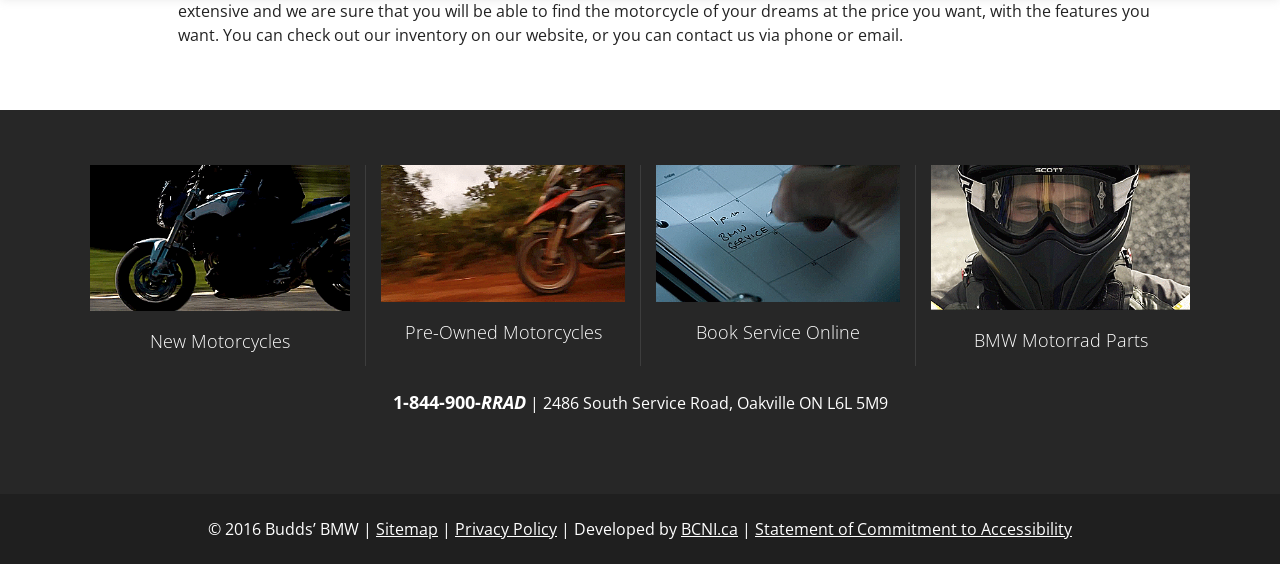Identify the bounding box coordinates for the region to click in order to carry out this instruction: "View new motorcycles". Provide the coordinates using four float numbers between 0 and 1, formatted as [left, top, right, bottom].

[0.07, 0.521, 0.273, 0.649]